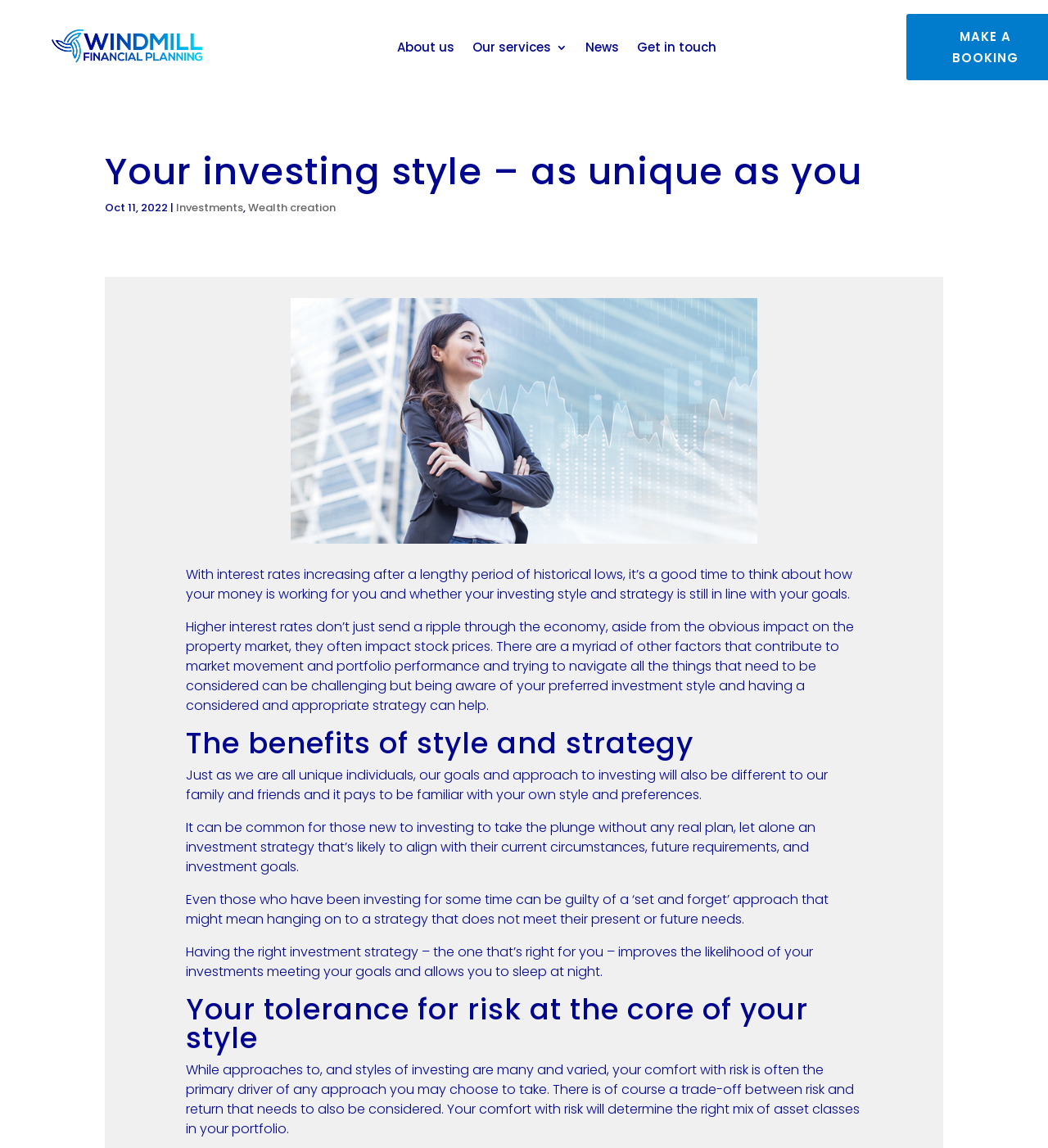Identify the bounding box for the described UI element. Provide the coordinates in (top-left x, top-left y, bottom-right x, bottom-right y) format with values ranging from 0 to 1: Get in touch

[0.608, 0.036, 0.684, 0.052]